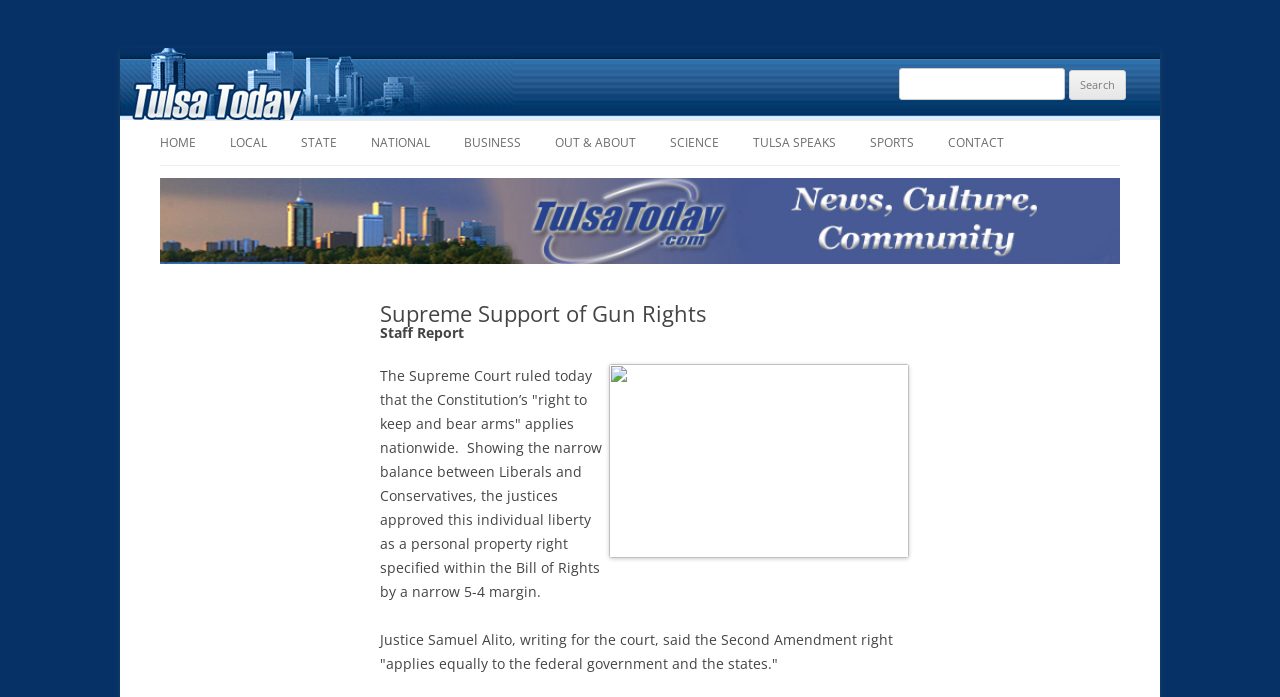Extract the bounding box coordinates for the UI element described as: "Science".

[0.523, 0.174, 0.562, 0.237]